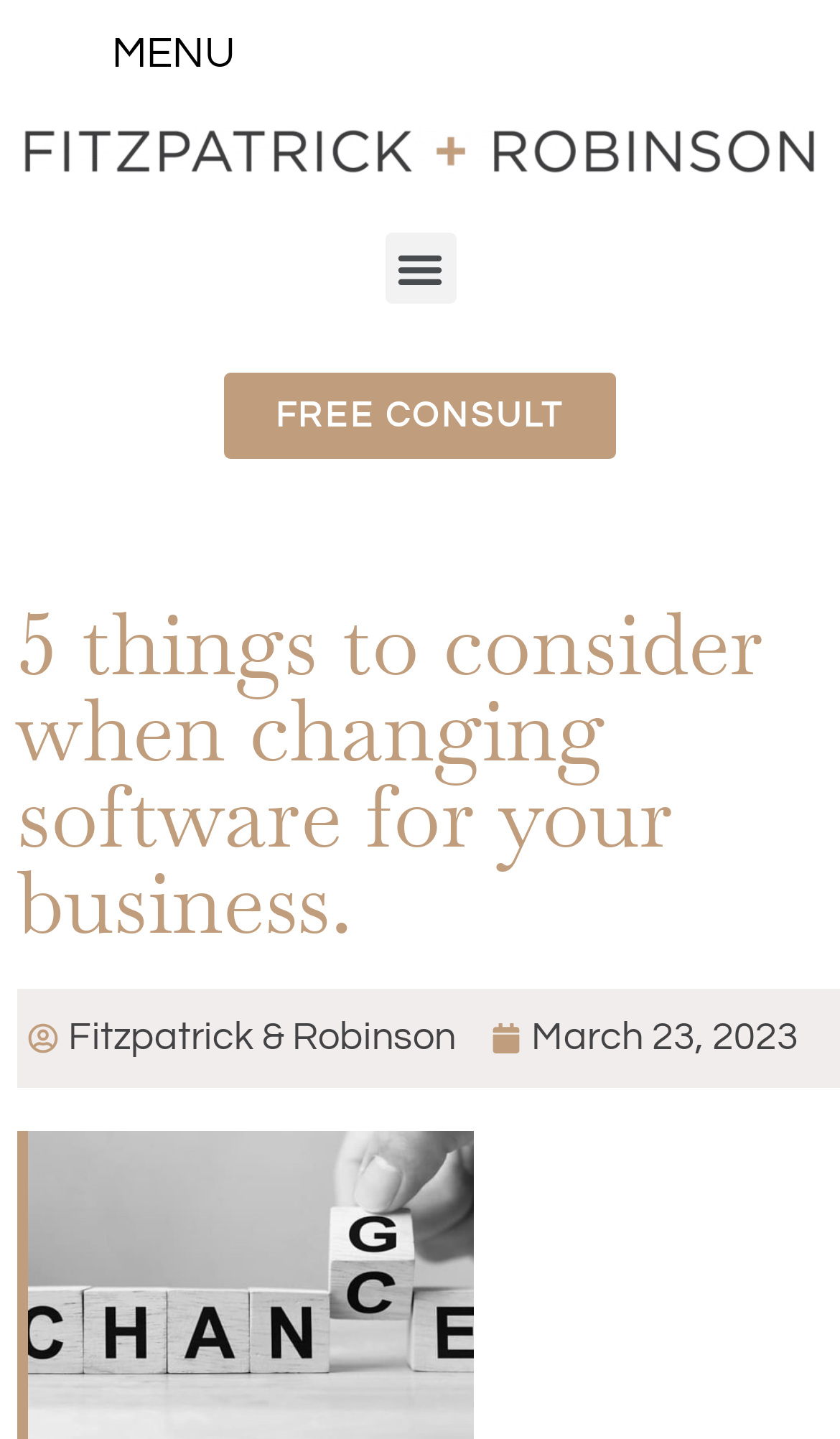Determine which piece of text is the heading of the webpage and provide it.

You want to change the software your business uses?